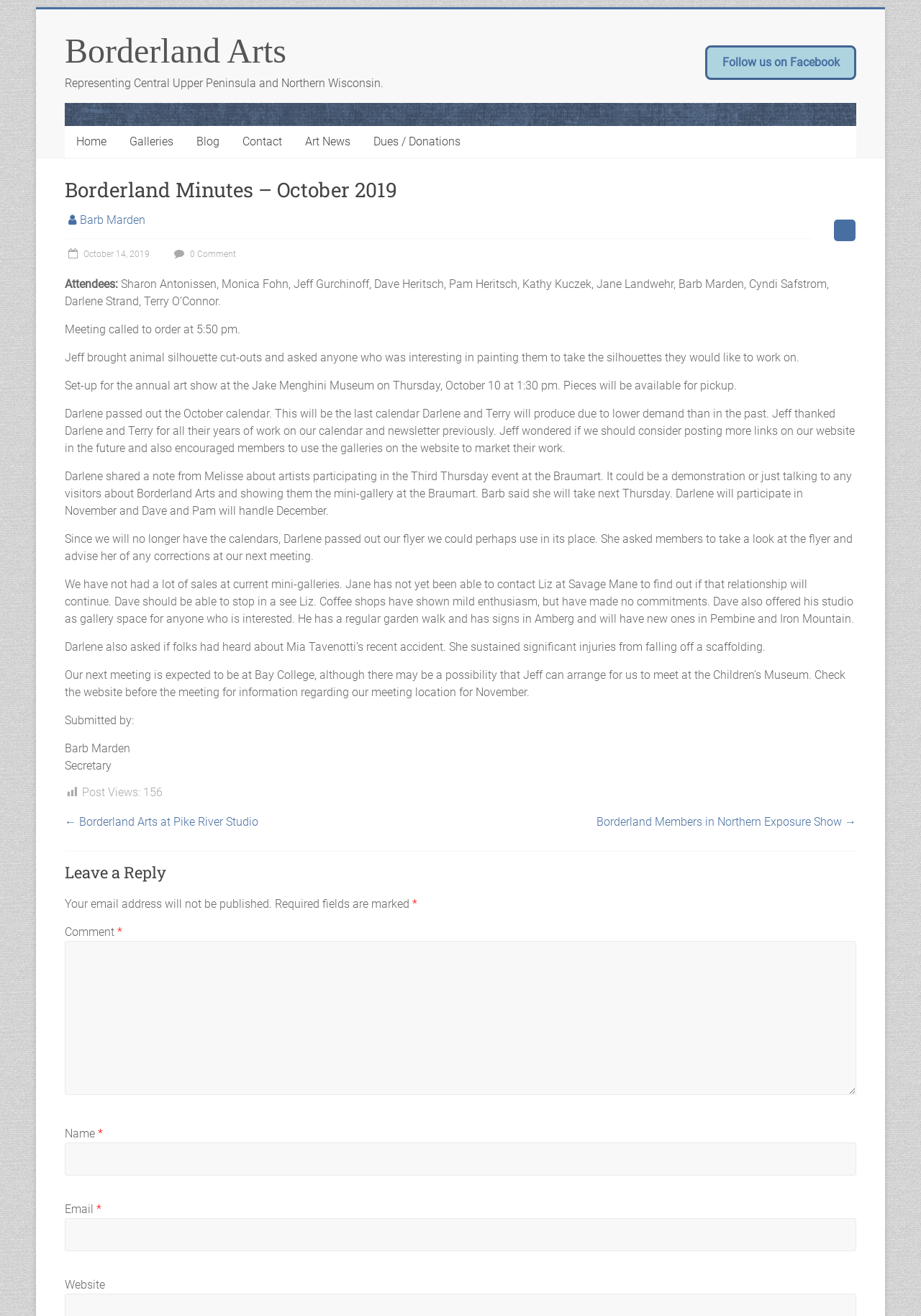Identify the coordinates of the bounding box for the element that must be clicked to accomplish the instruction: "Leave a reply".

[0.07, 0.655, 0.93, 0.68]